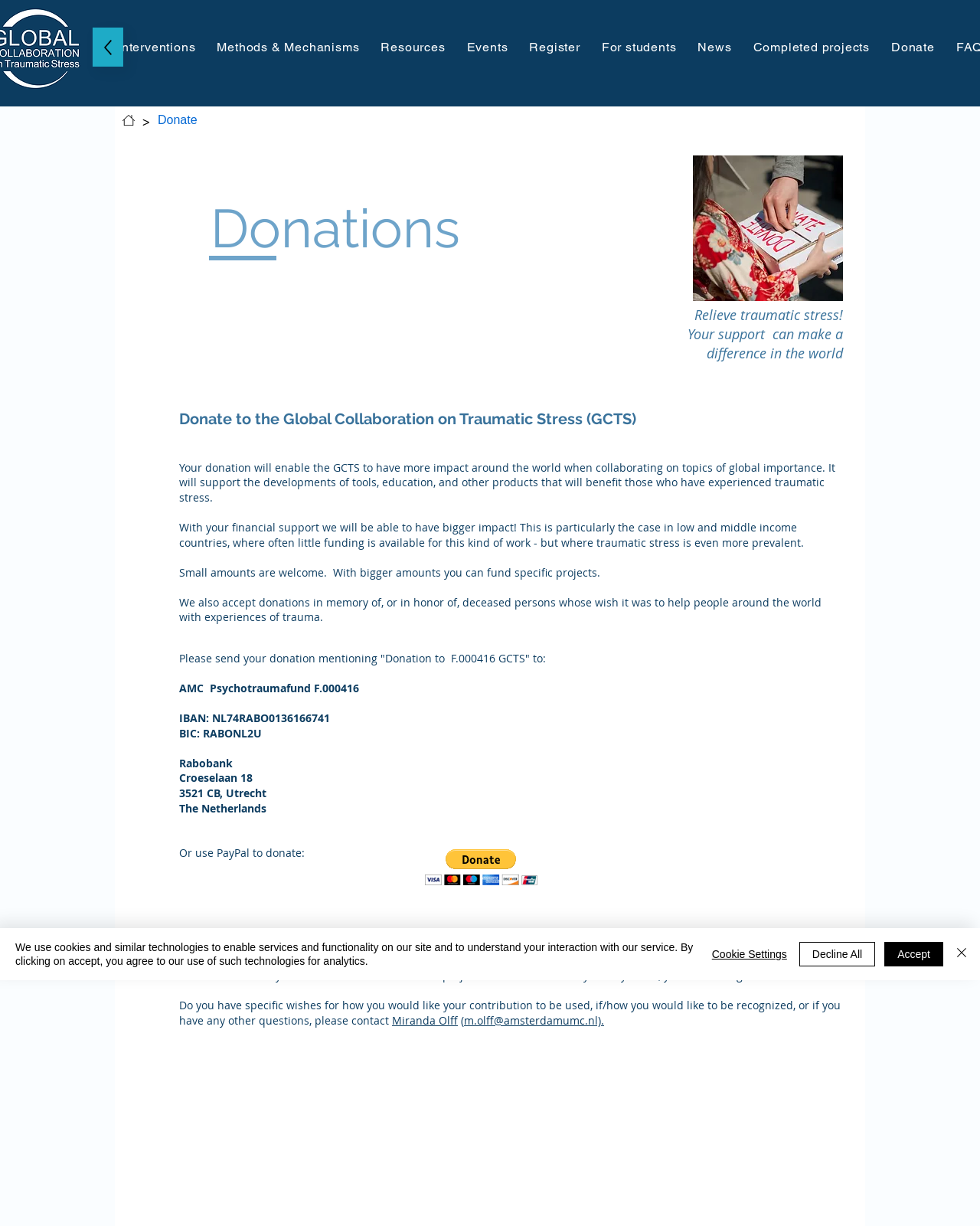What is the purpose of donating to GCTS?
Look at the screenshot and respond with a single word or phrase.

To support global importance projects